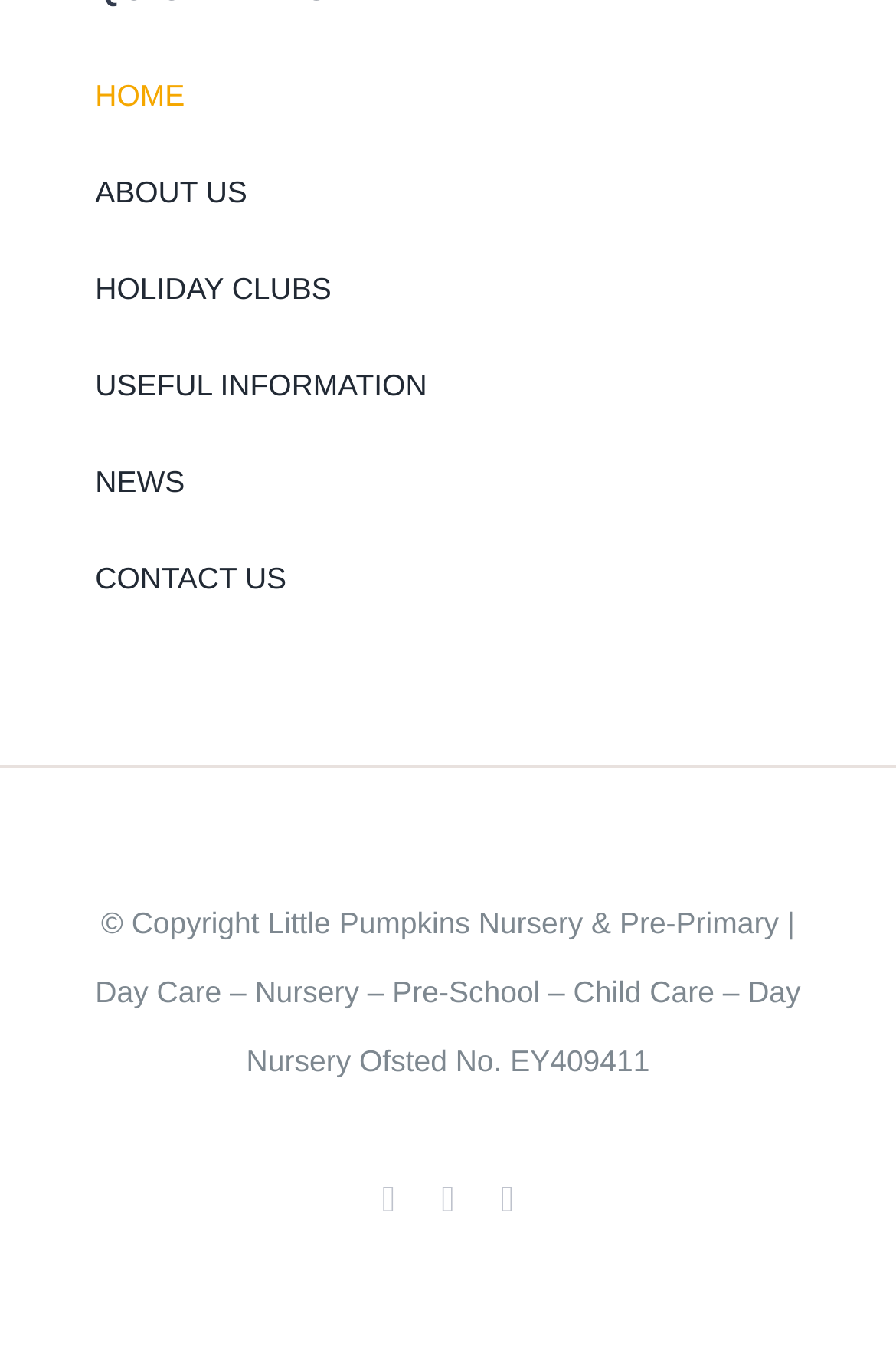Show the bounding box coordinates of the region that should be clicked to follow the instruction: "check news."

[0.106, 0.326, 0.894, 0.379]